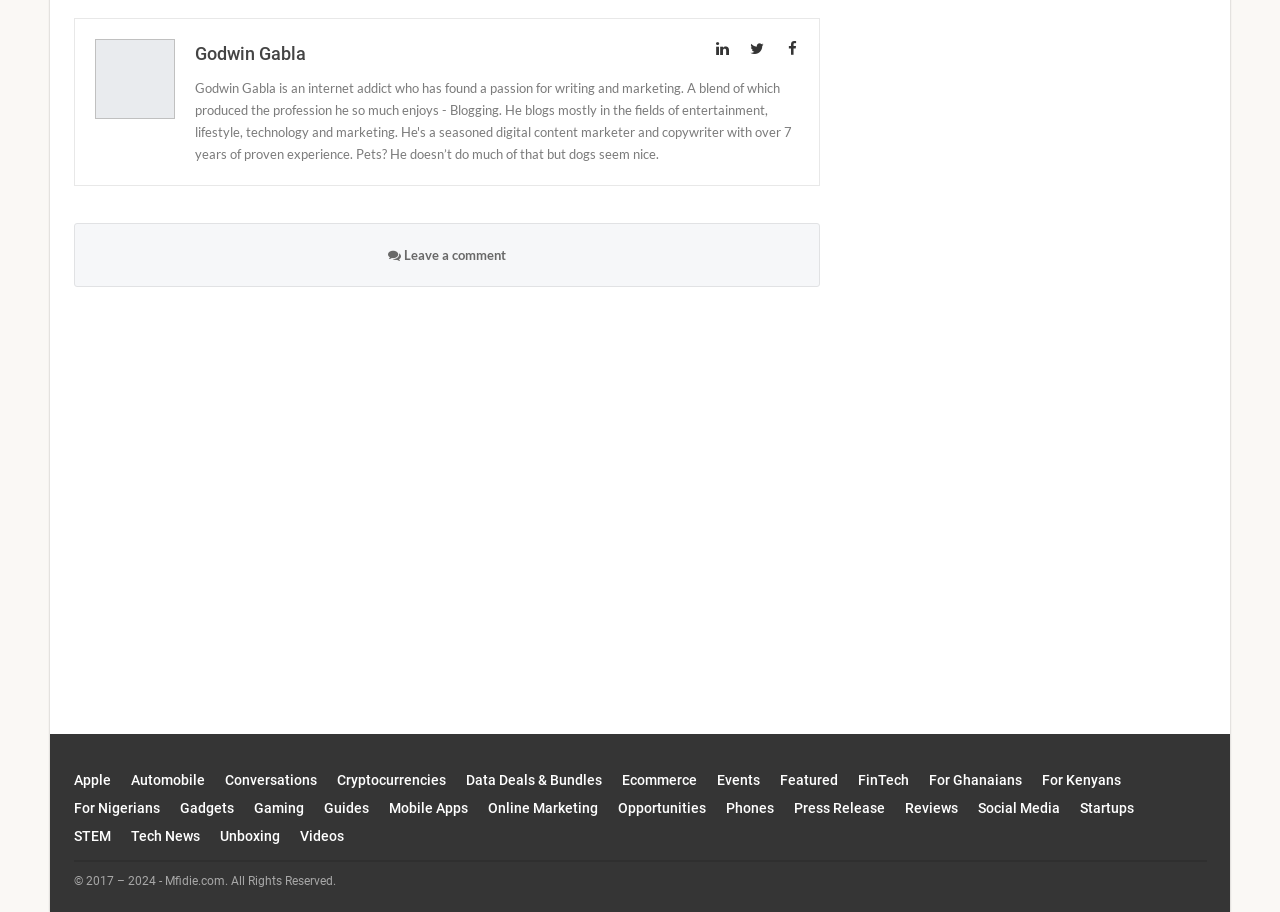How many social media-related links are at the bottom of the webpage?
Respond to the question with a single word or phrase according to the image.

1